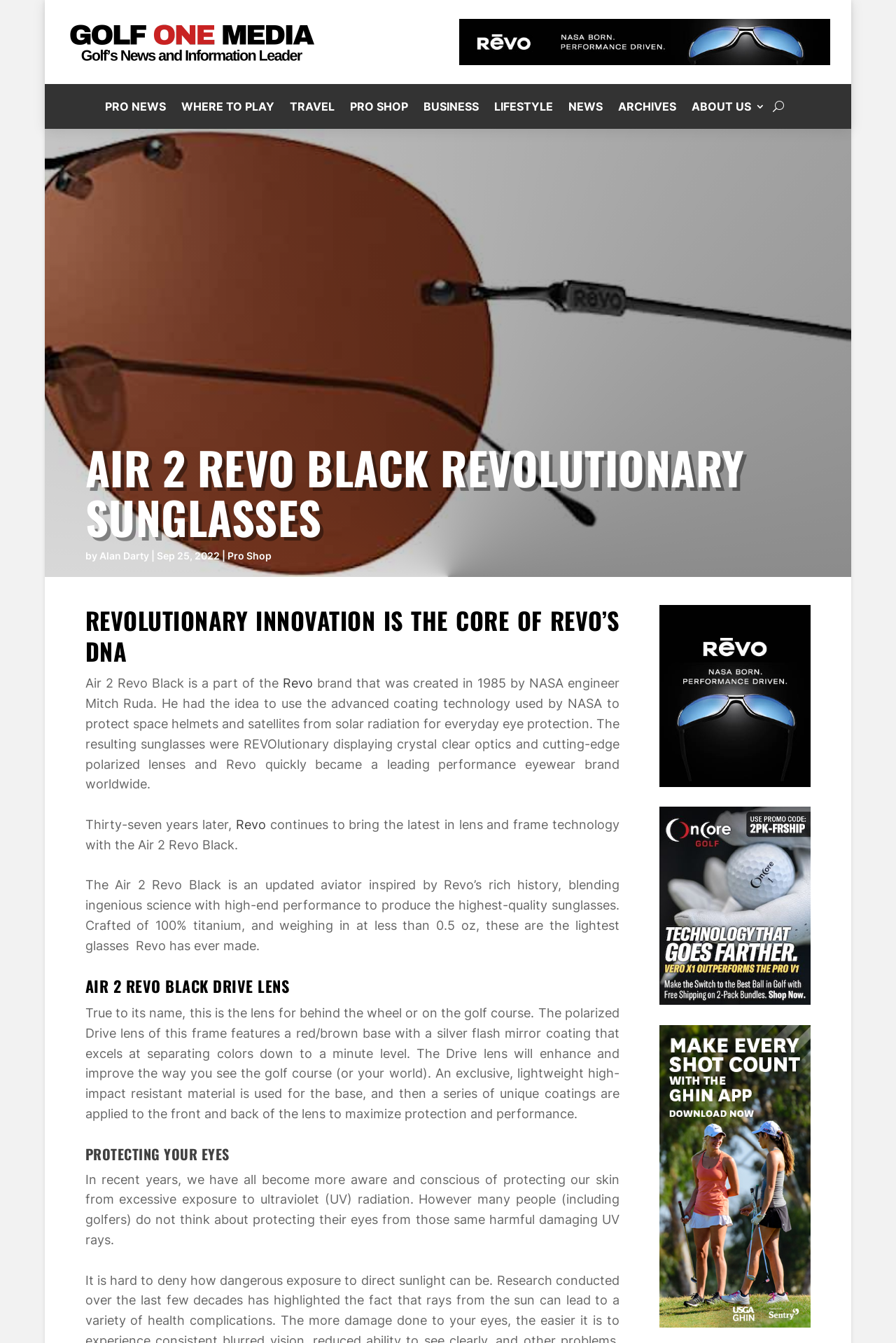Answer the following inquiry with a single word or phrase:
What is the purpose of the Drive lens?

For golfing or driving